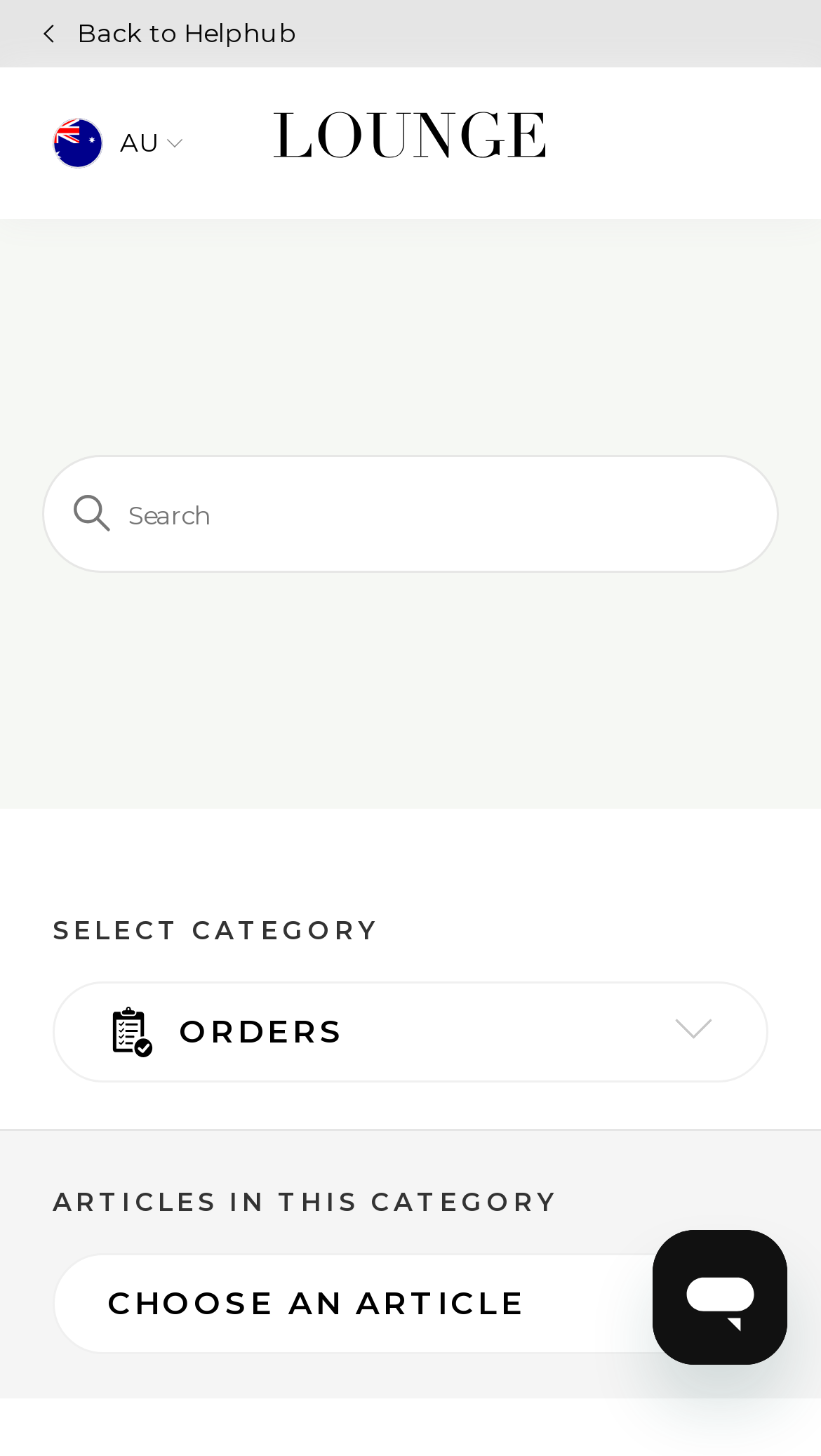Create a full and detailed caption for the entire webpage.

The webpage appears to be a help center or FAQ page, with a focus on providing information about orders. At the top, there is a small image and a link to go back to the Help Hub. Below this, there is a country indicator "AU" and another small image. 

To the right of these elements, there is a prominent link to the Help Hub home page, accompanied by a larger image. Below this, there is a search bar with a search box and a heading that says "SEARCH". 

Further down the page, there are several headings and categories, including "SELECT CATEGORY" and "ORDERS", with accompanying images. These categories seem to be options for users to navigate and find relevant information. 

Underneath these categories, there is another heading that says "ARTICLES IN THIS CATEGORY", followed by a prompt to "CHOOSE AN ARTICLE". There are also more images scattered throughout this section. 

At the bottom right of the page, there is a button to launch a messaging window, contained within an iframe. Overall, the page appears to be well-organized and easy to navigate, with clear headings and categories to help users find the information they need.